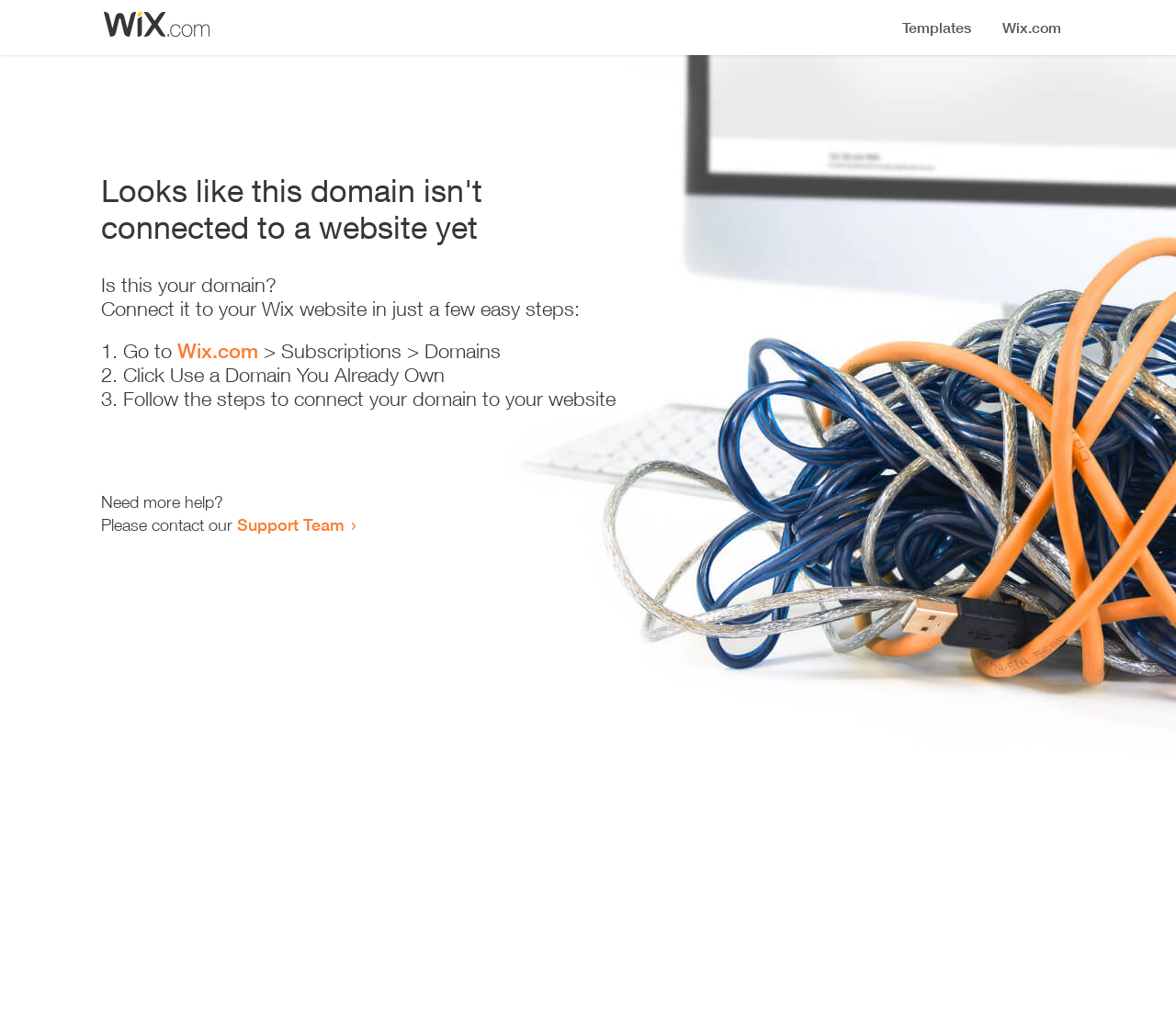Present a detailed account of what is displayed on the webpage.

The webpage appears to be an error page, indicating that a domain is not connected to a website yet. At the top, there is a small image, followed by a heading that states the error message. Below the heading, there is a series of instructions to connect the domain to a Wix website. The instructions are presented in a step-by-step format, with three numbered list items. Each list item consists of a brief description of the action to take, with a link to Wix.com in the first step. 

To the right of the instructions, there is a brief note asking if the domain belongs to the user, and below that, there is a call to action to get more help from the Support Team, which is a clickable link. Overall, the webpage is simple and straightforward, providing clear guidance on how to resolve the error.